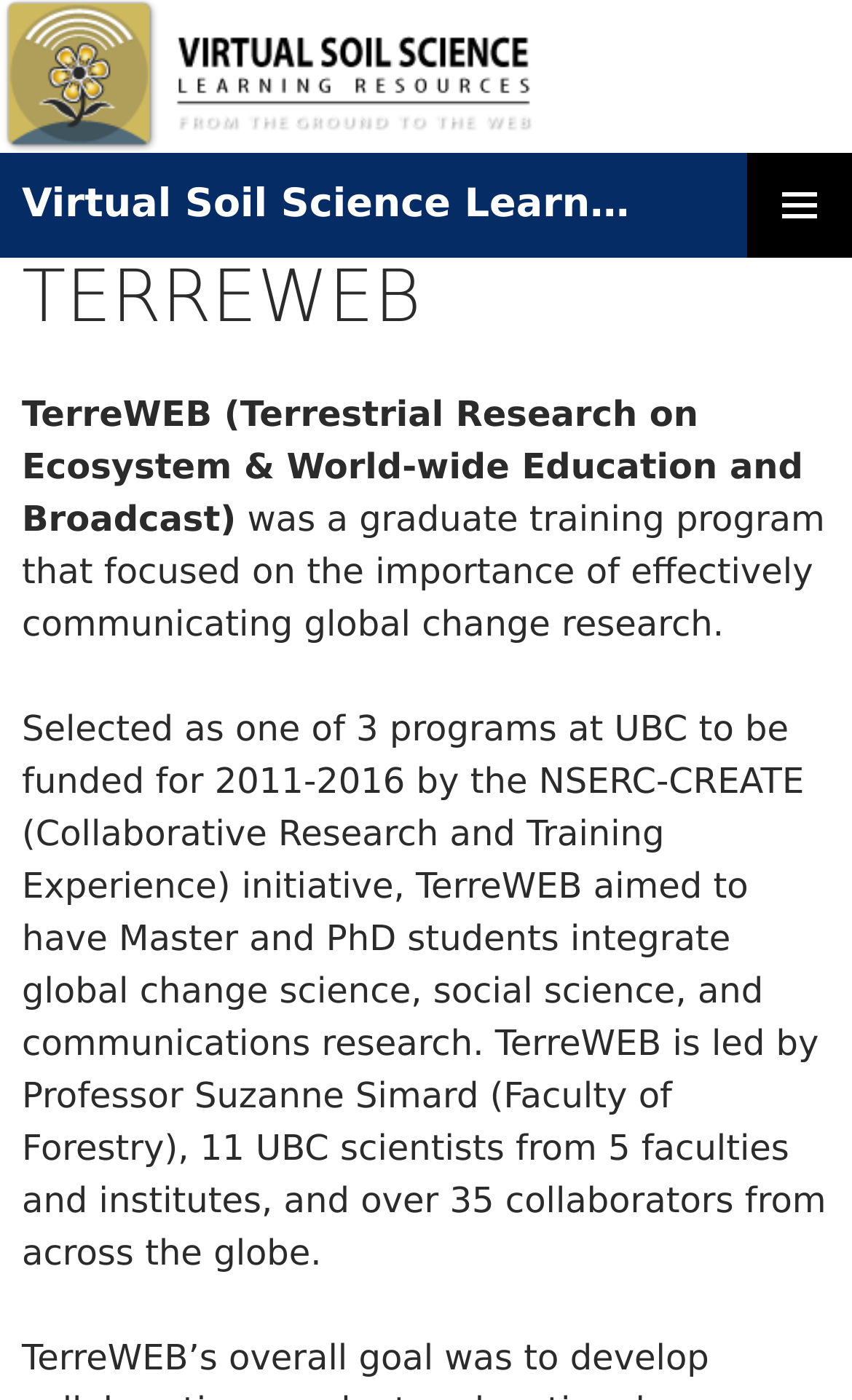Identify the bounding box coordinates of the HTML element based on this description: "Virtual Soil Science Learning Resources".

[0.026, 0.109, 0.754, 0.184]